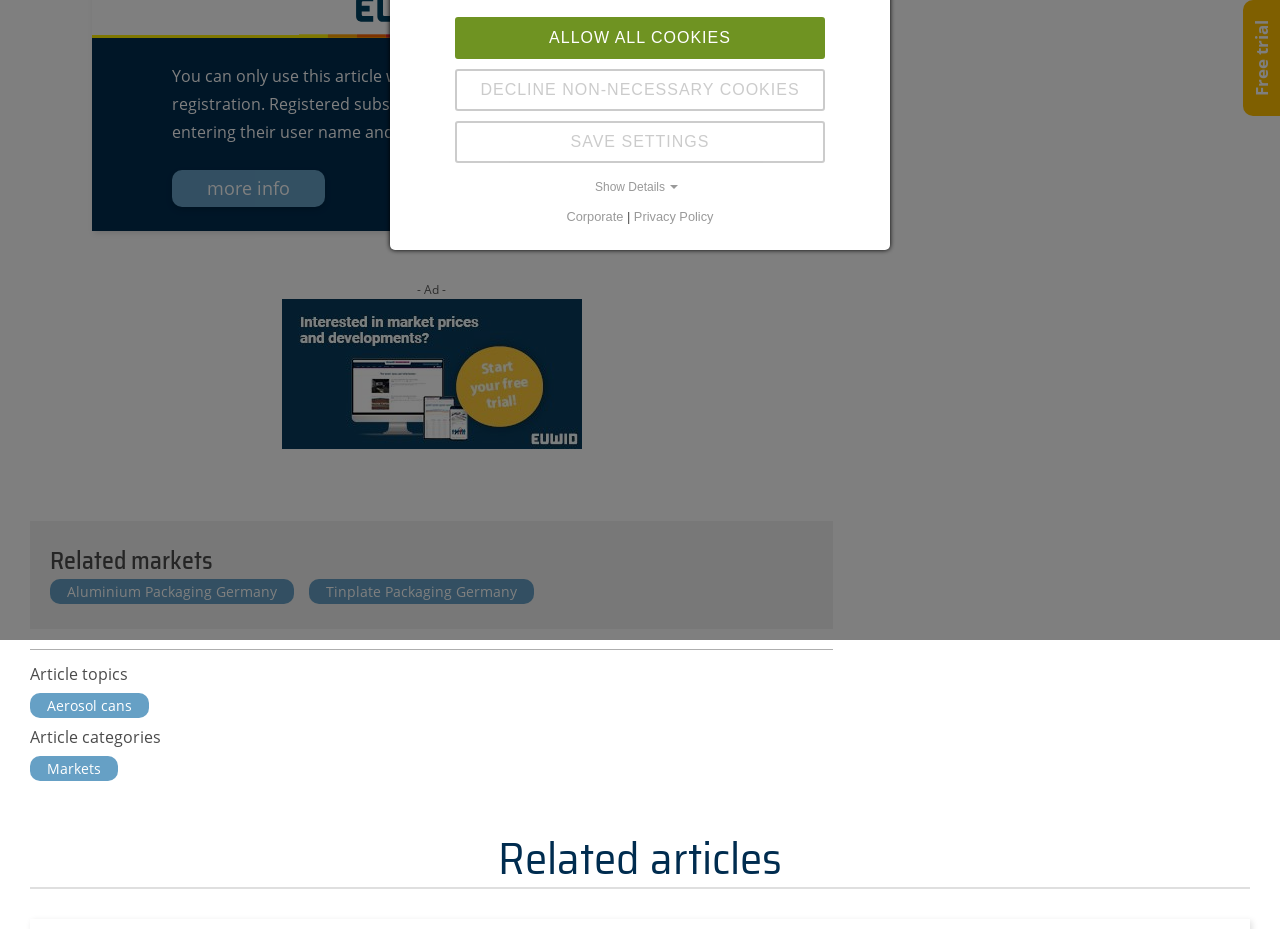Determine the bounding box of the UI component based on this description: "EVENTS". The bounding box coordinates should be four float values between 0 and 1, i.e., [left, top, right, bottom].

None